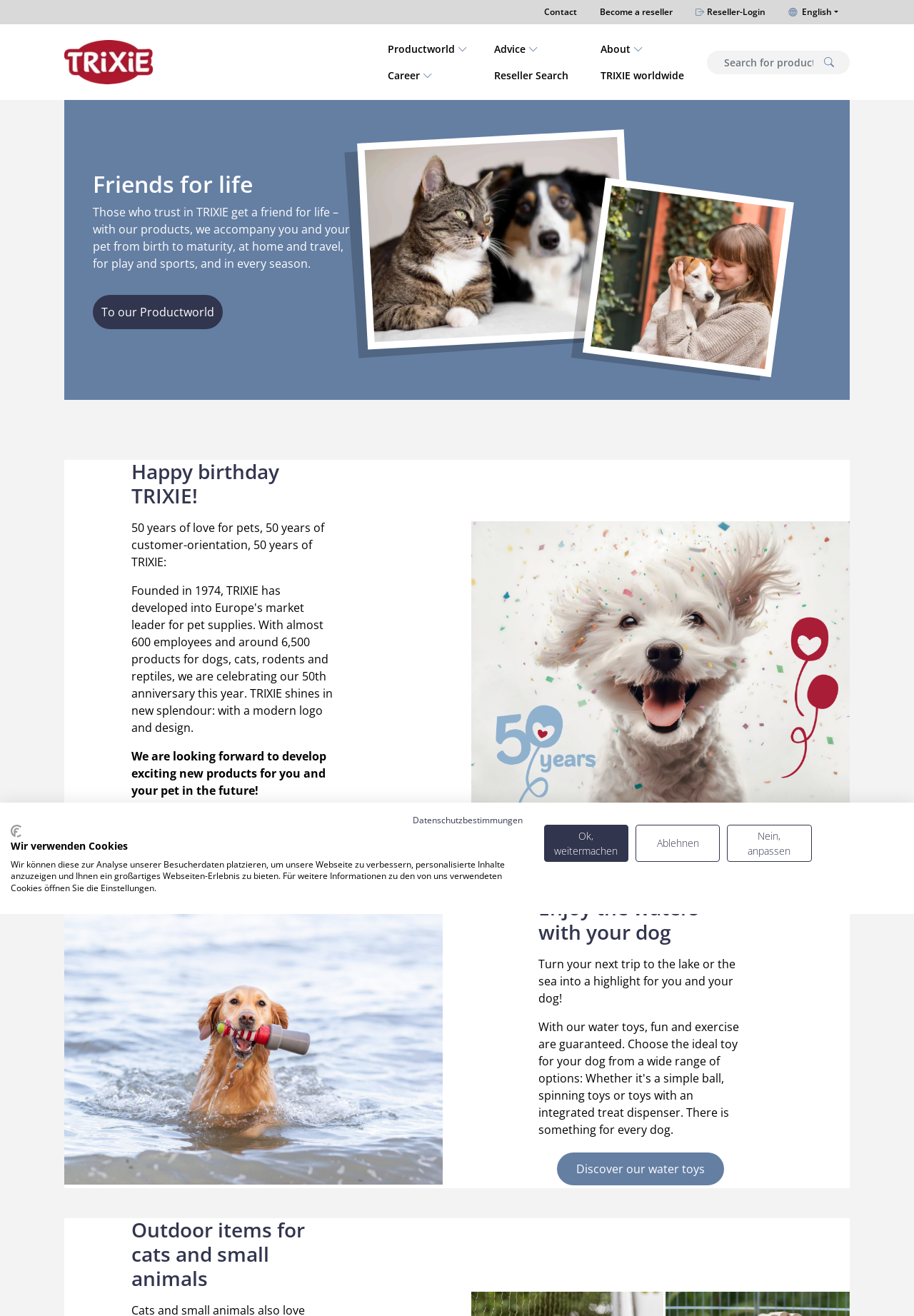Please determine the bounding box coordinates of the area that needs to be clicked to complete this task: 'Watch birthday video'. The coordinates must be four float numbers between 0 and 1, formatted as [left, top, right, bottom].

[0.147, 0.618, 0.25, 0.656]